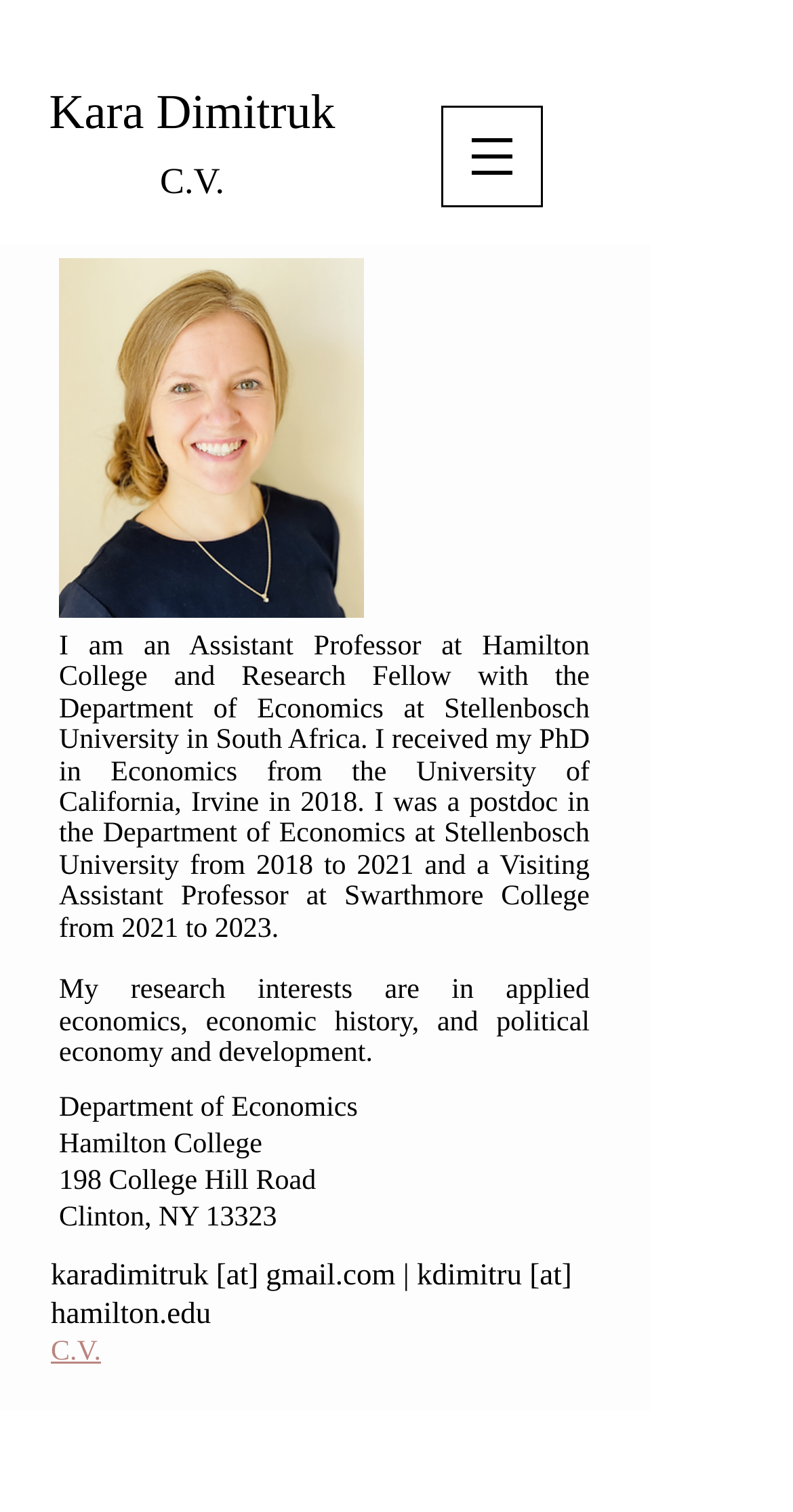What are Kara Dimitruk's research interests?
Using the information presented in the image, please offer a detailed response to the question.

The webpage states that Kara Dimitruk's research interests are in applied economics, economic history, and political economy and development, as mentioned in the StaticText element with the text 'My research interests are in applied economics, economic history, and political economy and development.'